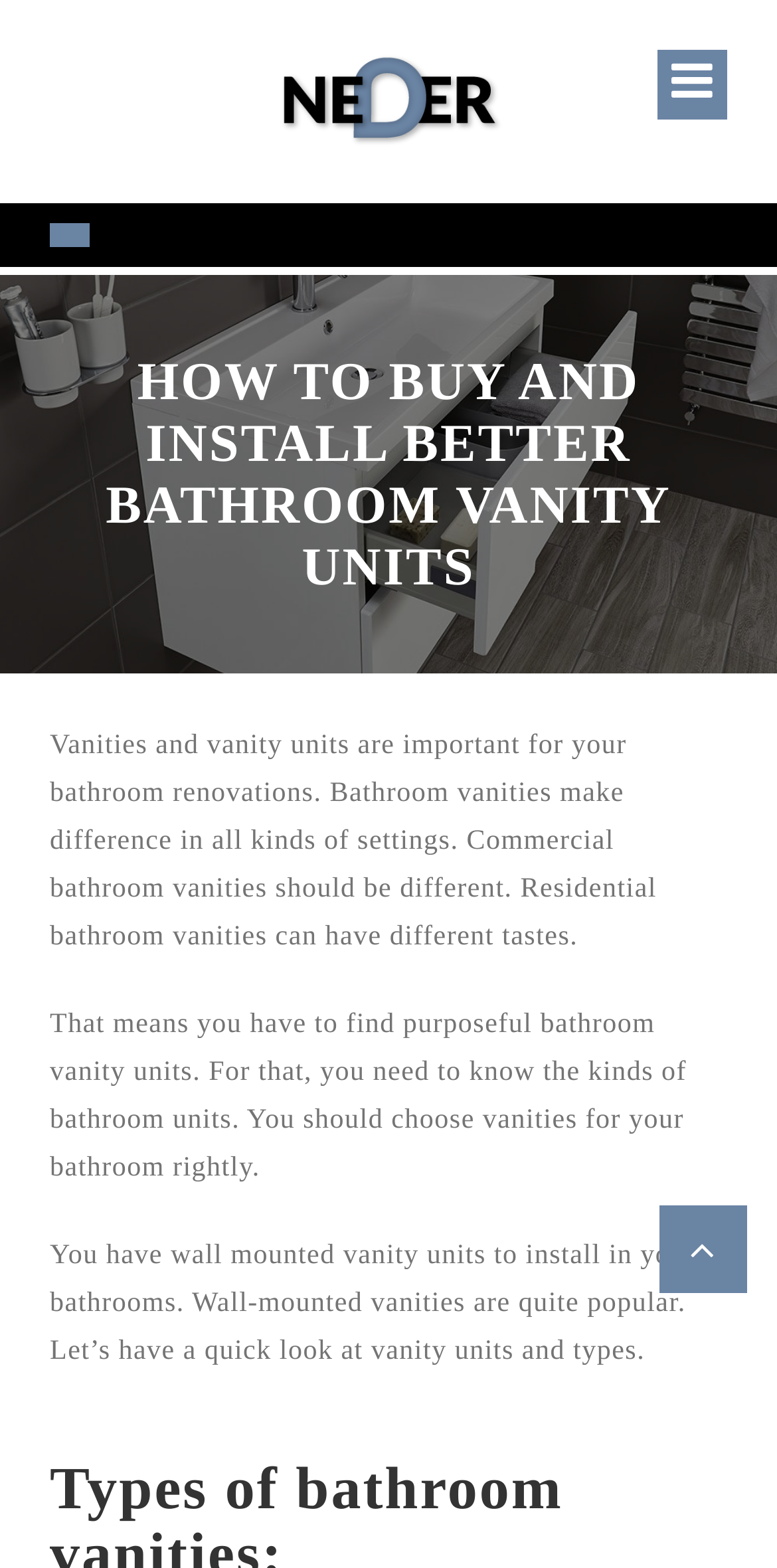What is the difference between commercial and residential bathroom vanities?
Please look at the screenshot and answer using one word or phrase.

Different tastes